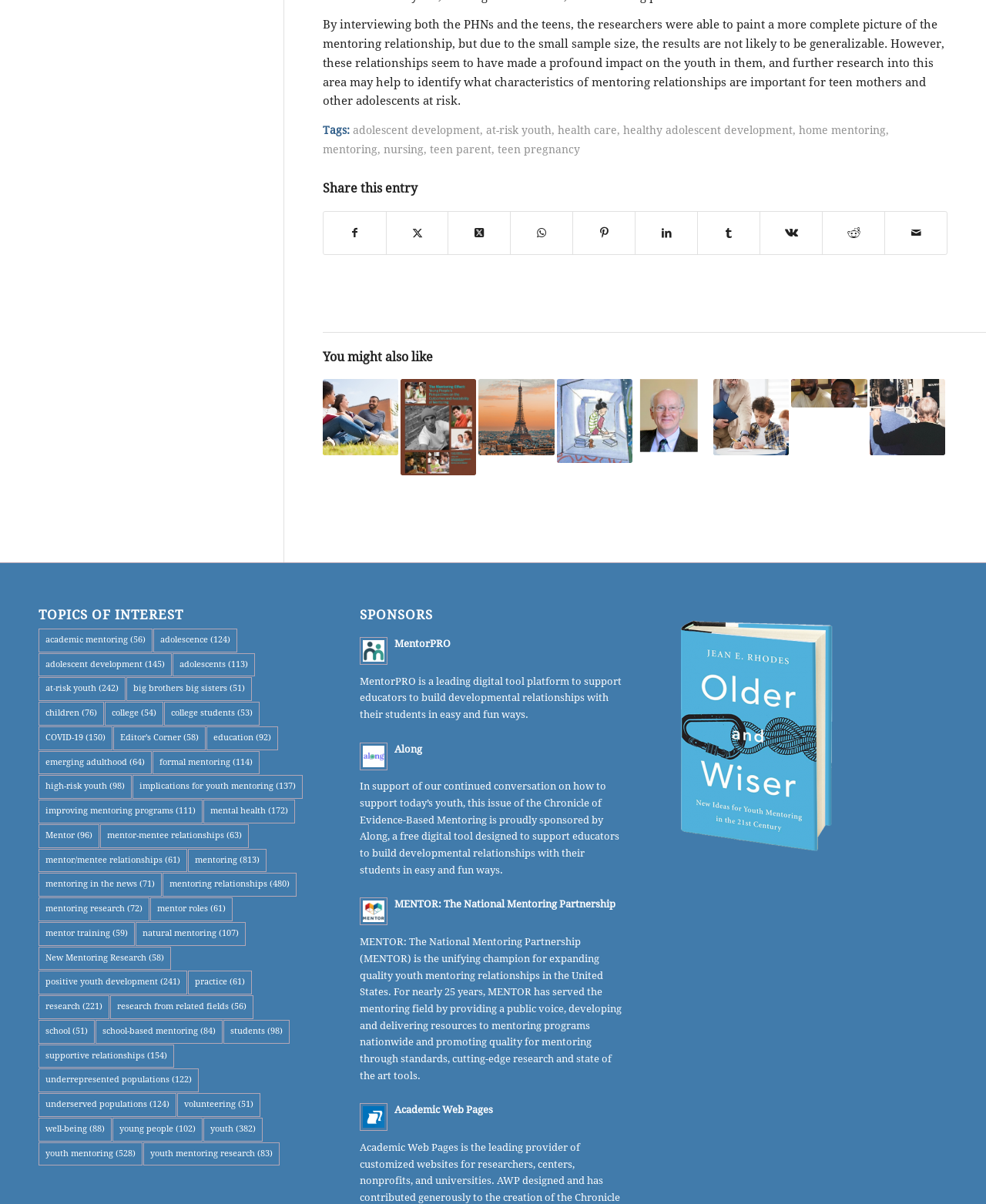Identify the bounding box coordinates of the clickable region to carry out the given instruction: "Explore topics of interest in adolescence".

[0.155, 0.522, 0.241, 0.542]